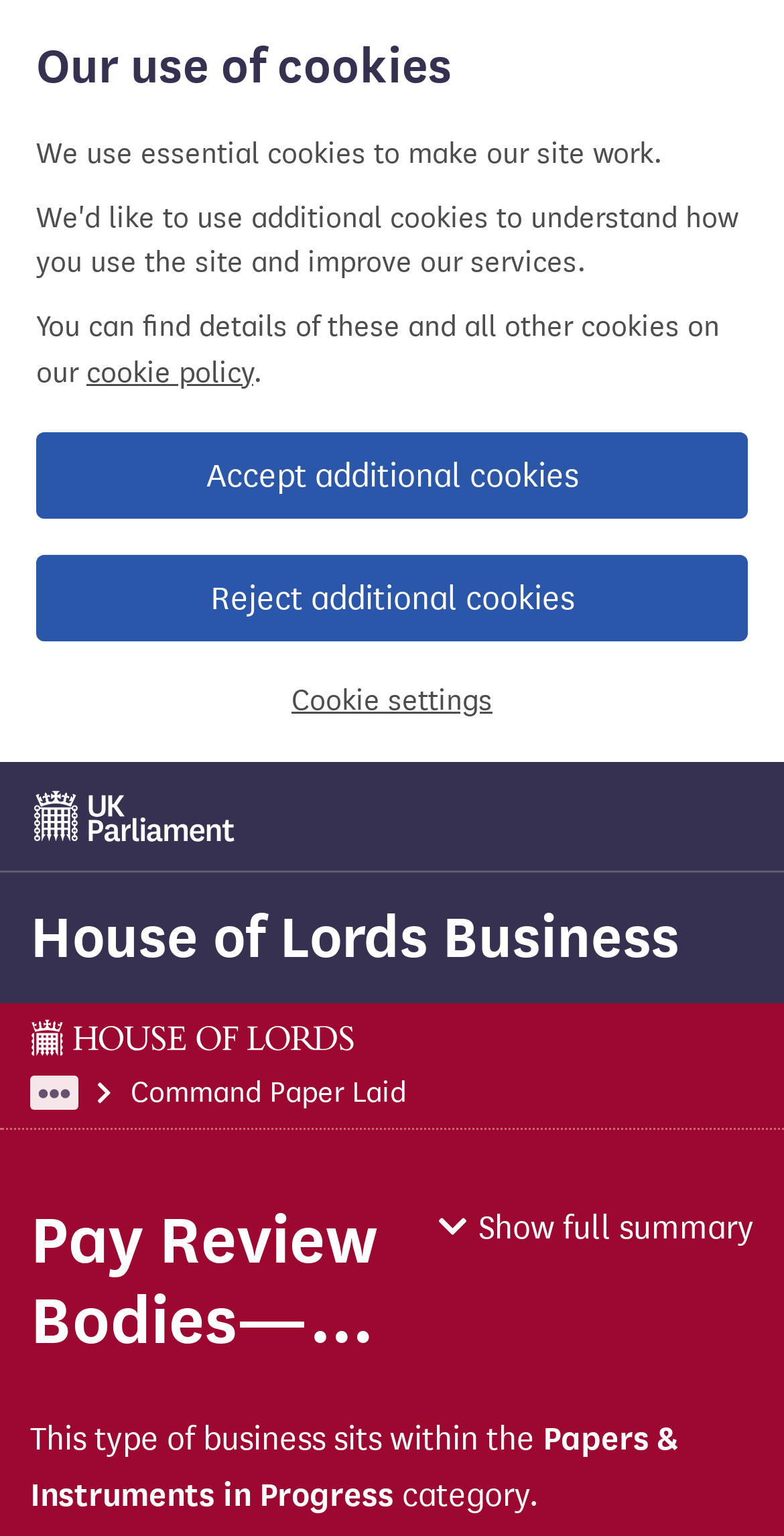Select the bounding box coordinates of the element I need to click to carry out the following instruction: "go to UK Parliament".

[0.038, 0.503, 0.305, 0.56]